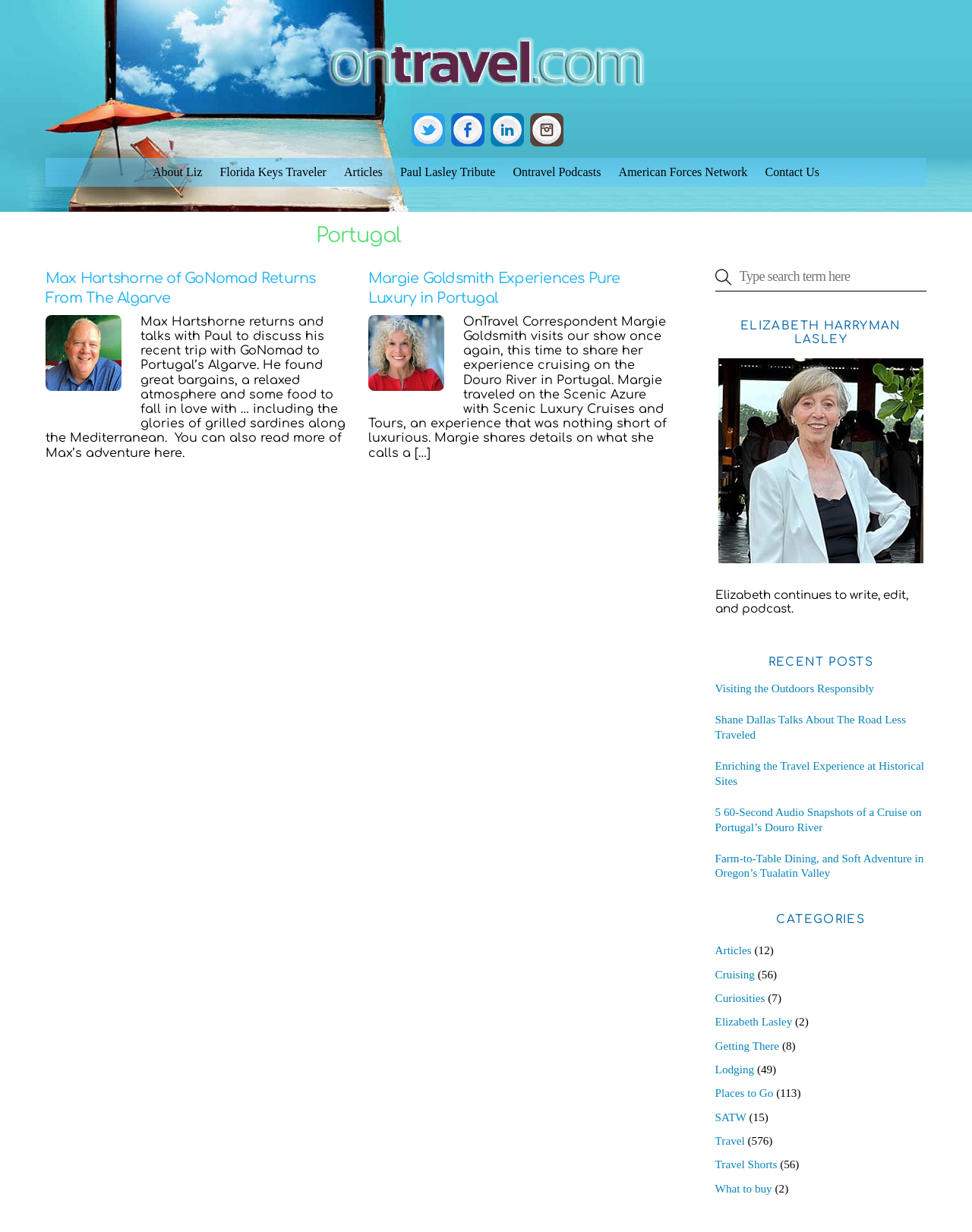Detail the features and information presented on the webpage.

The webpage is about Portugal, specifically a travel blog or website focused on sharing travel experiences and articles about Portugal. At the top, there is a logo and a navigation menu with links to social media platforms, including Twitter, Facebook, LinkedIn, and Instagram. Below the navigation menu, there are several links to different sections of the website, such as "About Liz", "Florida Keys Traveler", "Articles", and "Contact Us".

The main content of the webpage is divided into two columns. The left column features two articles, each with a heading, a brief summary, and a link to read more. The first article is about Max Hartshorne's trip to the Algarve, and the second article is about Margie Goldsmith's experience cruising on the Douro River in Portugal. Each article has an accompanying image.

The right column has a search bar at the top, followed by a section about Elizabeth Harryman Lasley, the author of the website, with a brief bio and a heading "RECENT POSTS". Below this, there are several links to recent articles, including "Visiting the Outdoors Responsibly", "Shane Dallas Talks About The Road Less Traveled", and "Enriching the Travel Experience at Historical Sites".

Further down the right column, there is a section titled "CATEGORIES" with links to different categories of articles, such as "Articles", "Cruising", "Curiosities", and "Travel". Each category has a number in parentheses indicating the number of articles in that category. At the very bottom of the page, there is a link to "Back To Top".